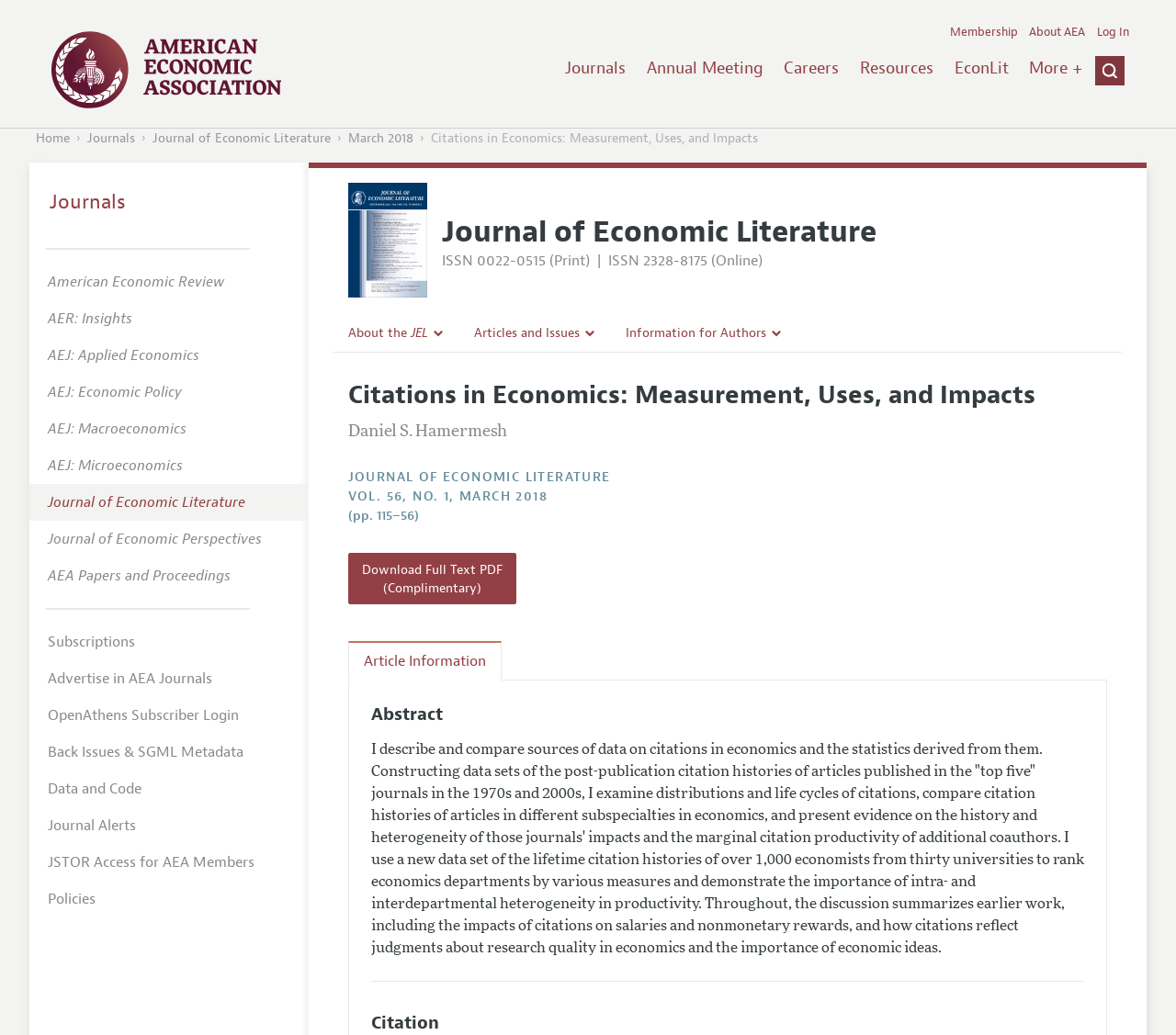What is the volume number of the Journal of Economic Literature?
Based on the image, provide your answer in one word or phrase.

56